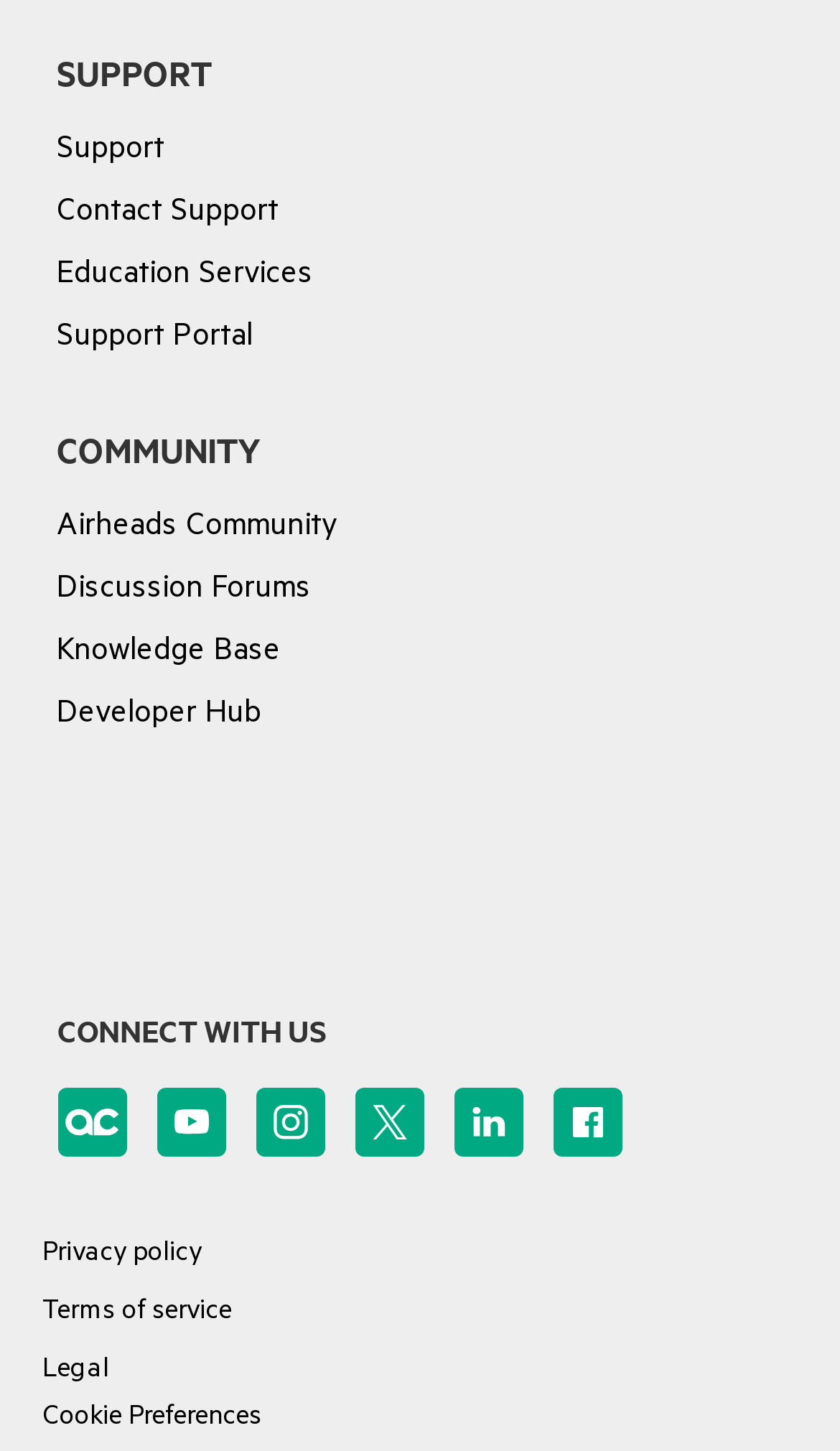Please identify the bounding box coordinates of the region to click in order to complete the task: "Check Twitter". The coordinates must be four float numbers between 0 and 1, specified as [left, top, right, bottom].

[0.422, 0.749, 0.504, 0.797]